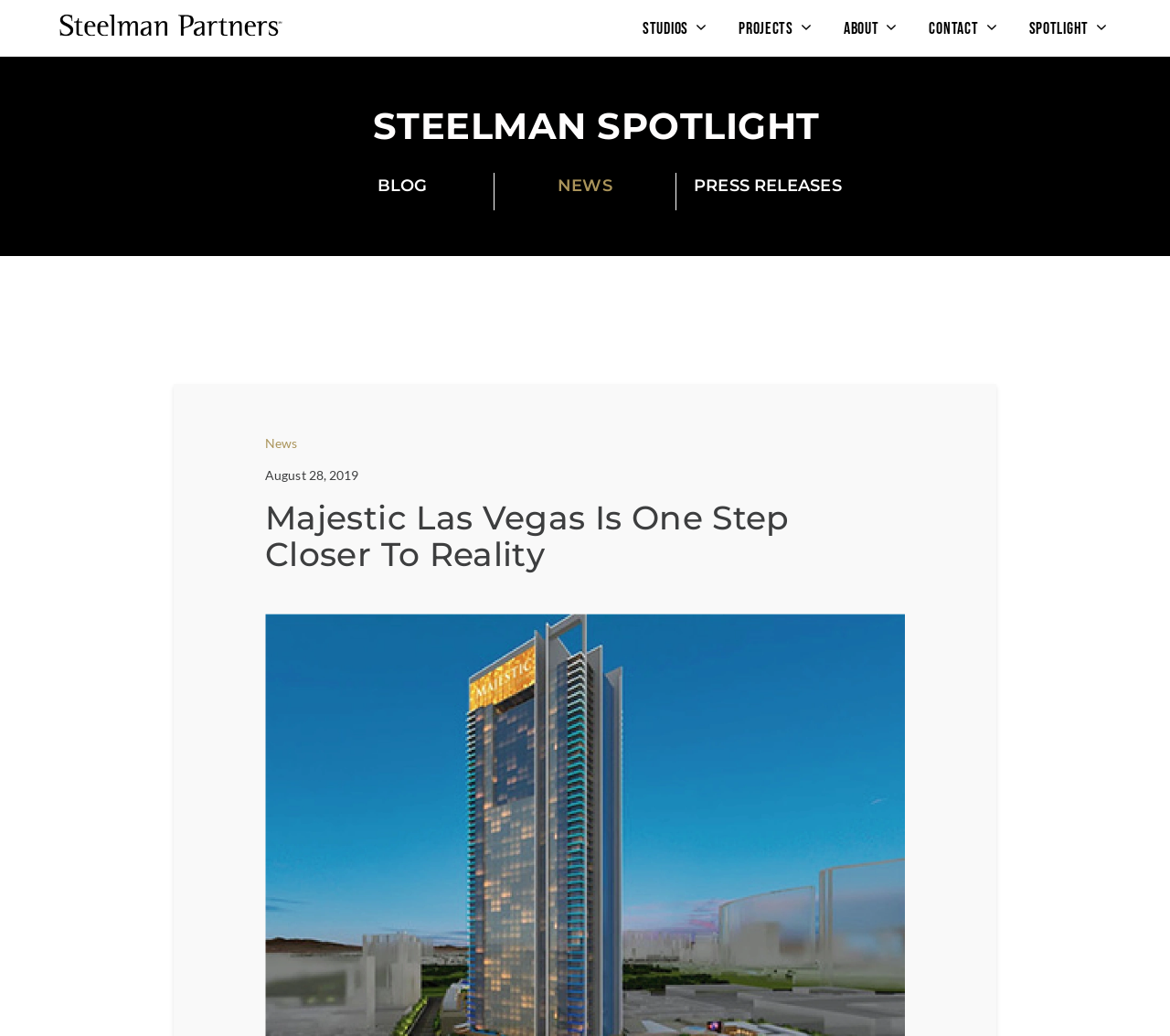Analyze the image and provide a detailed answer to the question: How many main categories are there in the navigation menu?

By counting the main links in the navigation menu, I found that there are 7 main categories: STUDIOS, ARCHITECTURE, PROJECTS, ABOUT, CONTACT, SPOTLIGHT, and an empty link.